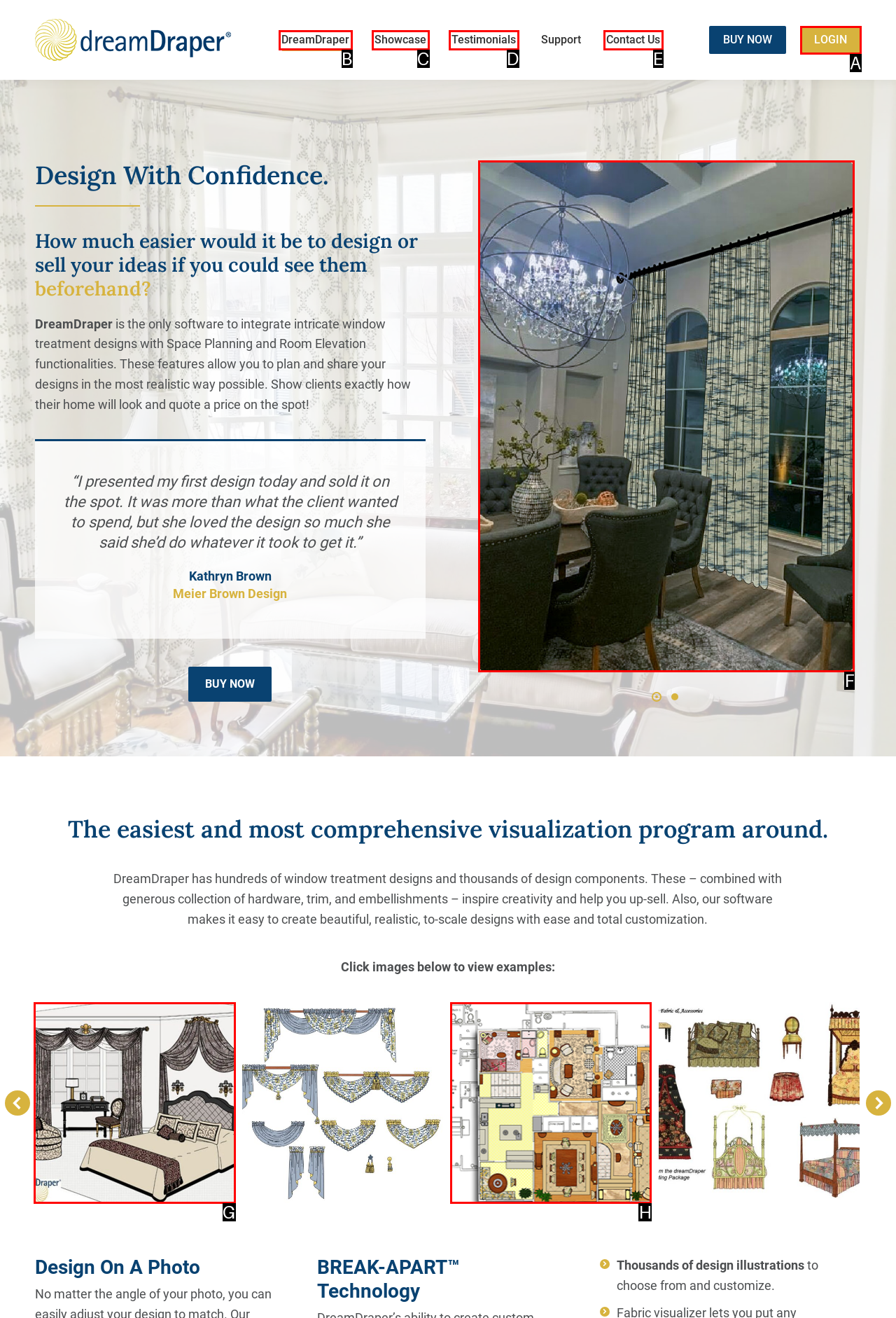Based on the description Types of Baby Names, identify the most suitable HTML element from the options. Provide your answer as the corresponding letter.

None